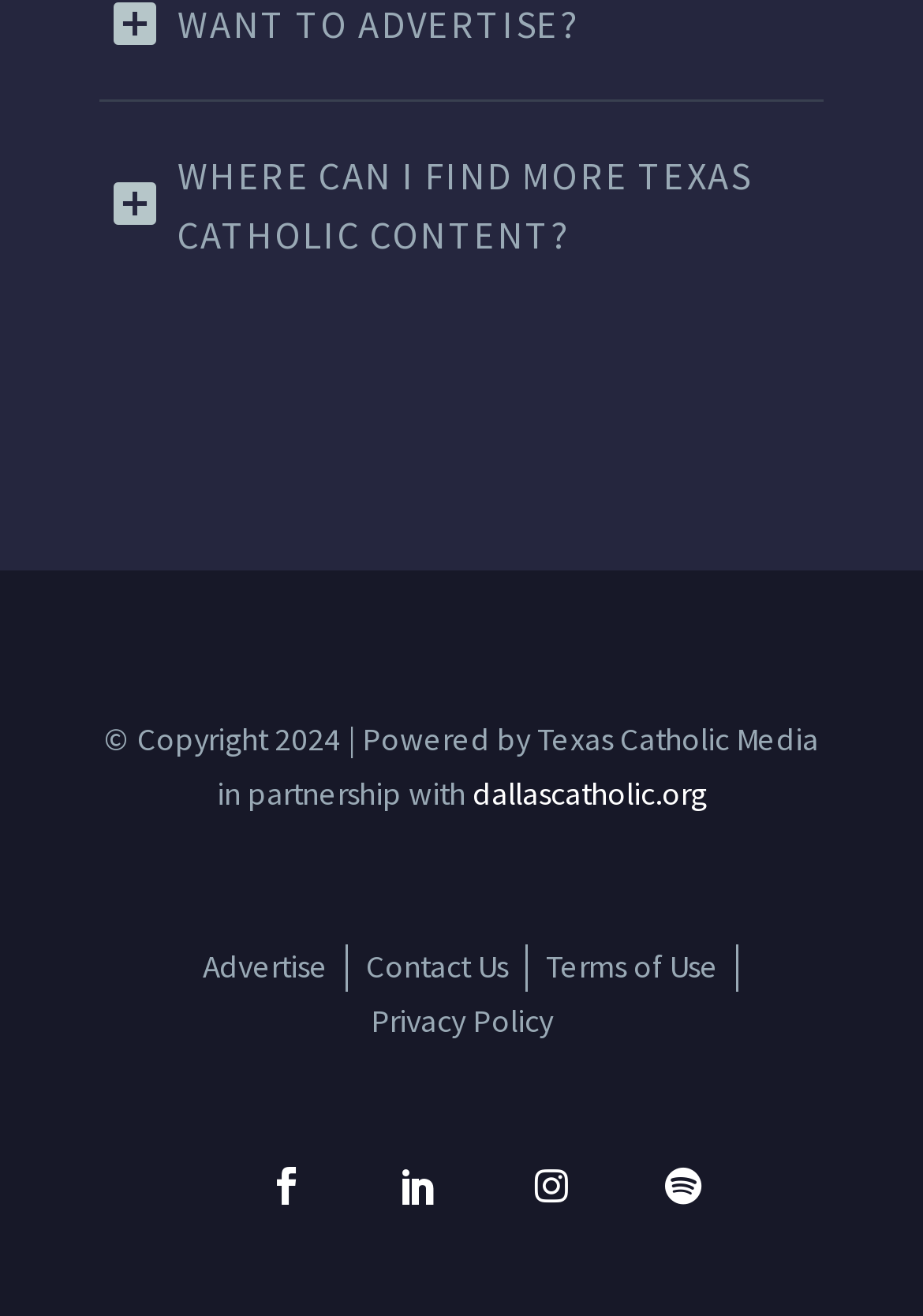Locate the bounding box coordinates of the segment that needs to be clicked to meet this instruction: "Visit dallascatholic.org".

[0.512, 0.589, 0.765, 0.619]